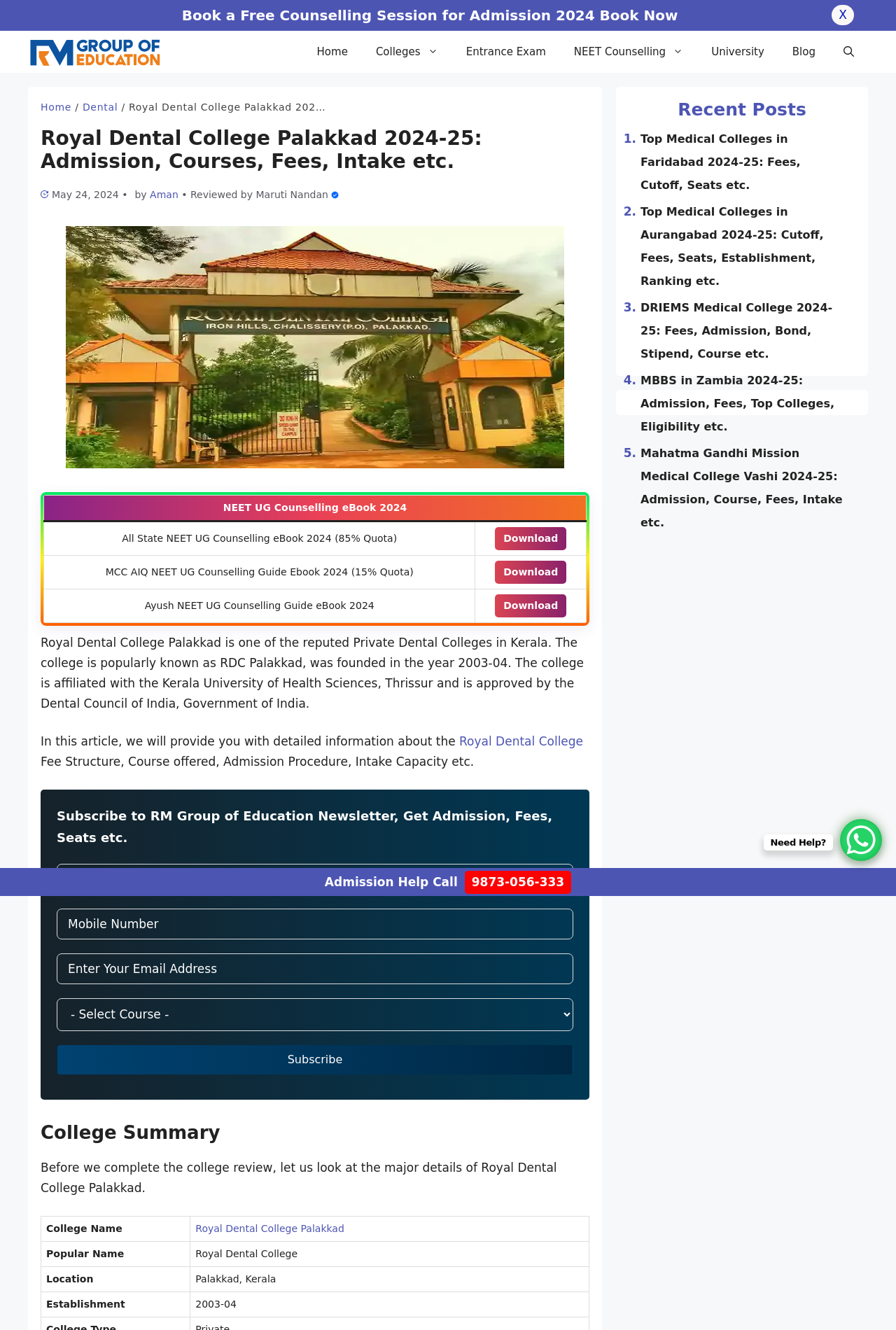Provide the bounding box coordinates of the HTML element described by the text: "name="Names" placeholder="Enter Your Full Name"". The coordinates should be in the format [left, top, right, bottom] with values between 0 and 1.

[0.063, 0.649, 0.64, 0.672]